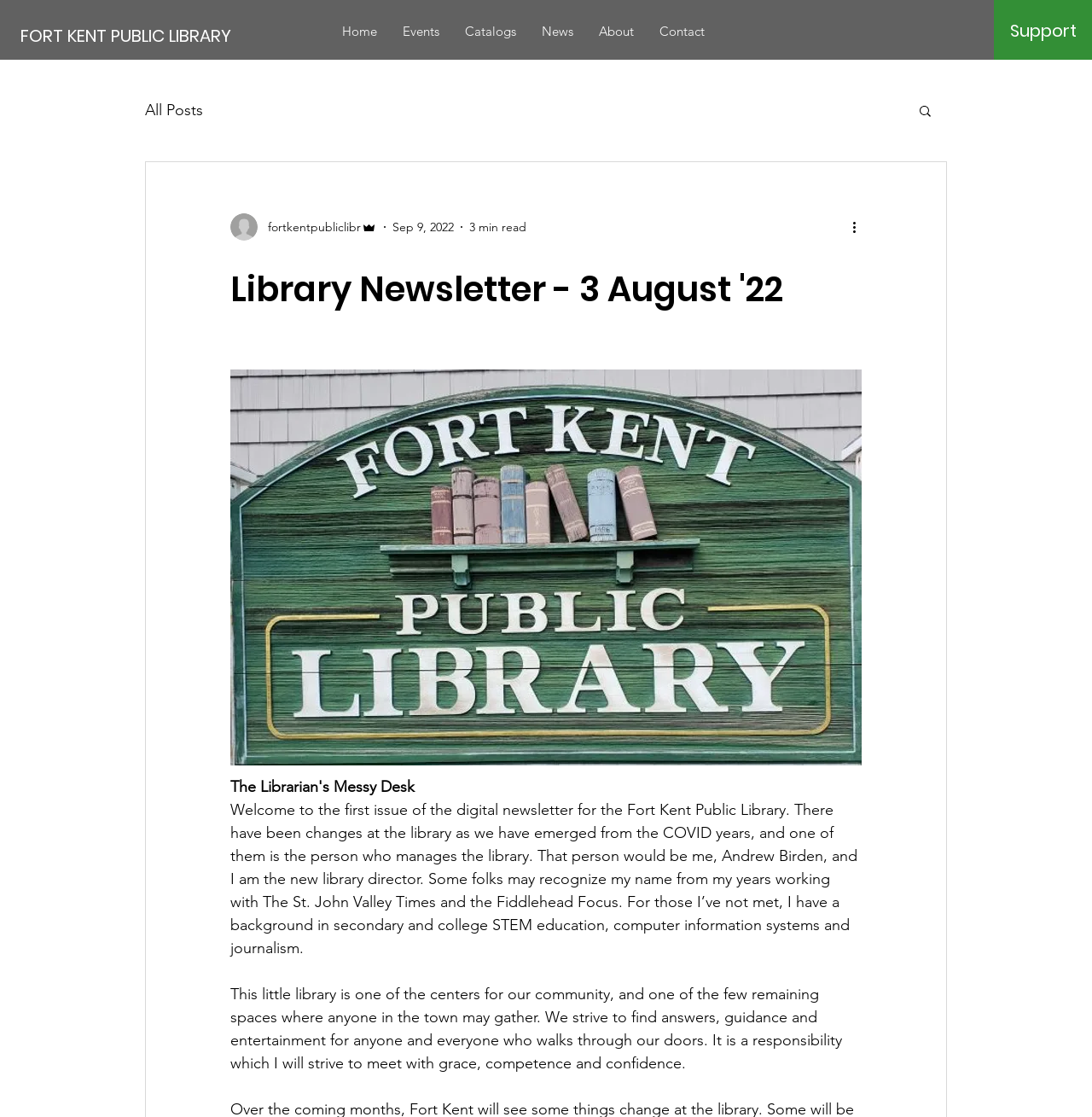Who is the new library director?
Using the information from the image, give a concise answer in one word or a short phrase.

Andrew Birden